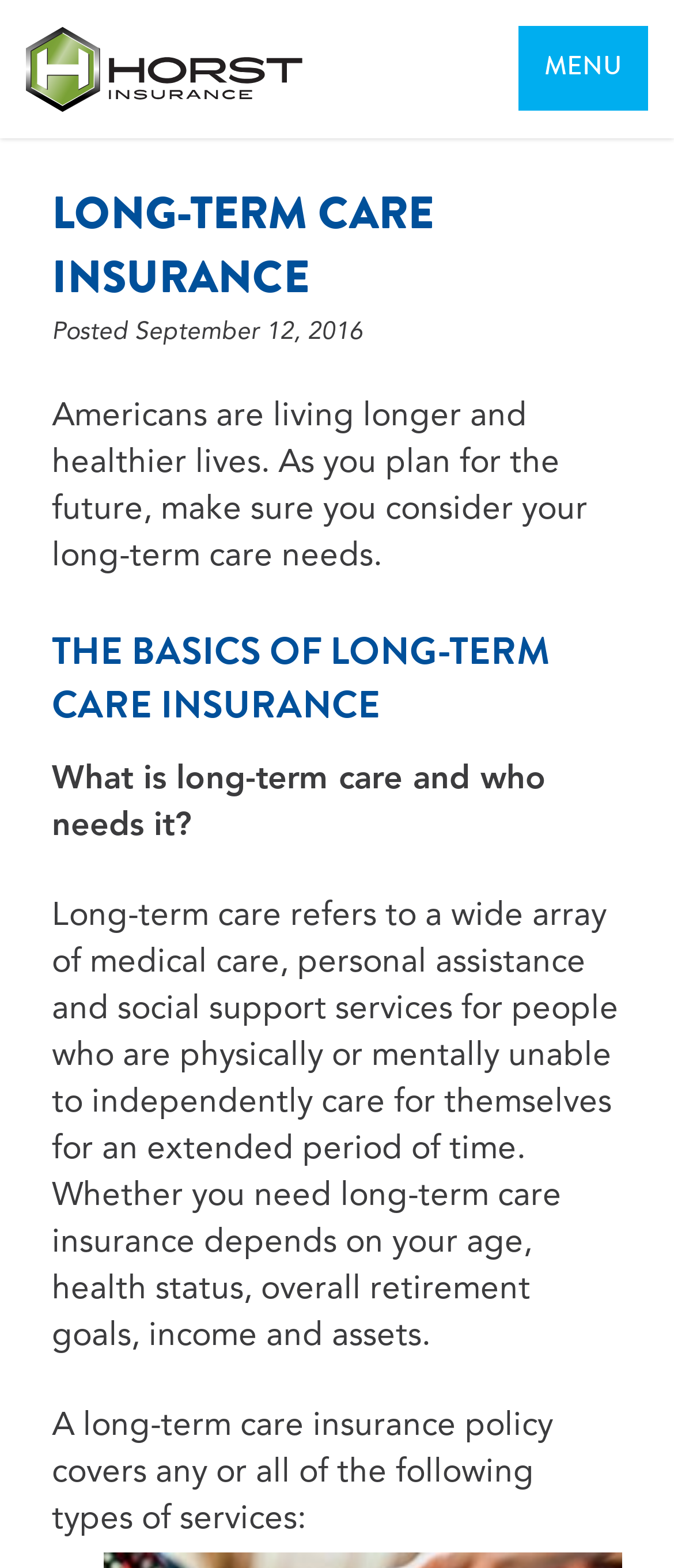Please determine the bounding box of the UI element that matches this description: parent_node: MENU. The coordinates should be given as (top-left x, top-left y, bottom-right x, bottom-right y), with all values between 0 and 1.

[0.038, 0.017, 0.449, 0.072]